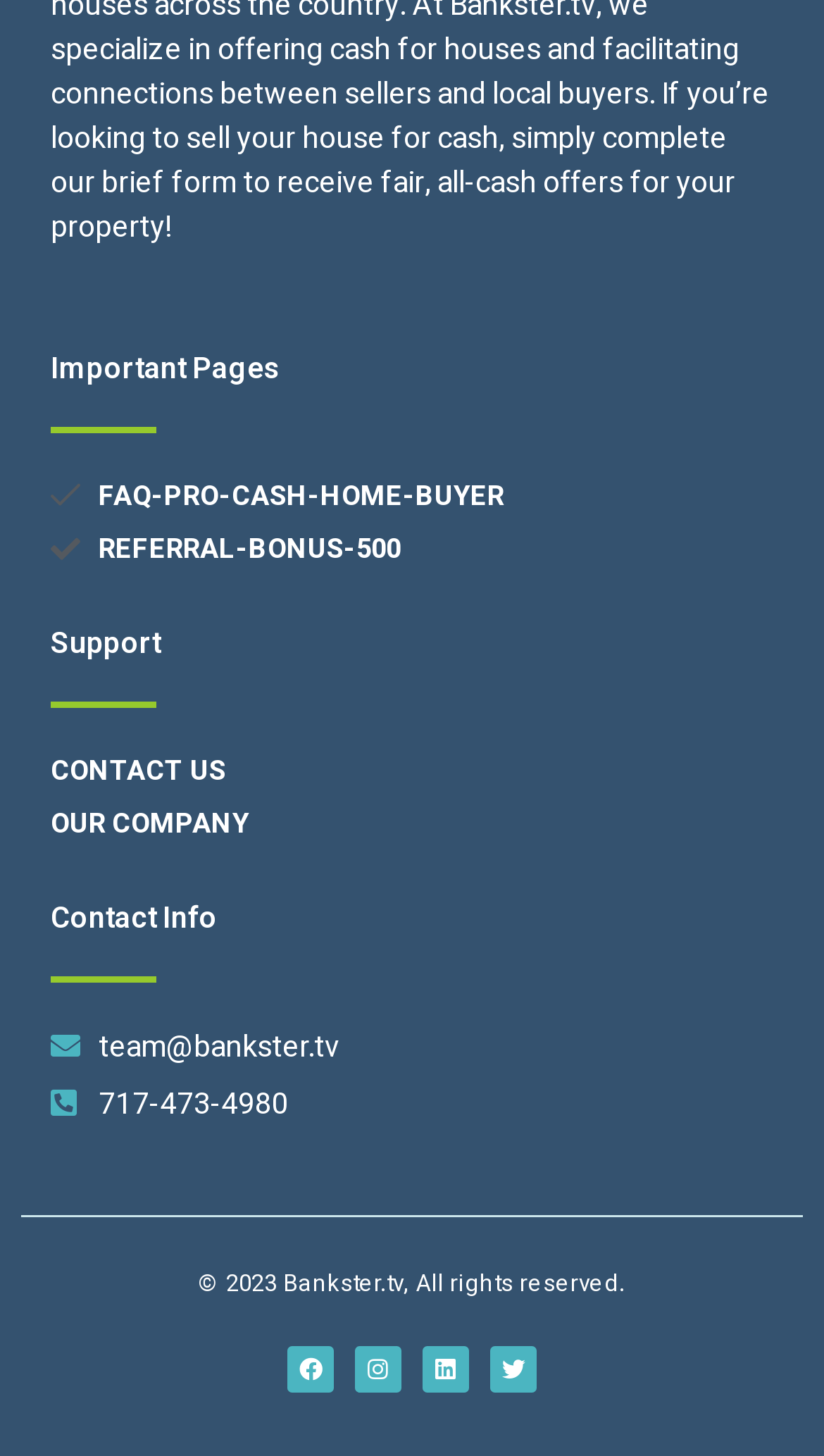Please determine the bounding box of the UI element that matches this description: Our Company. The coordinates should be given as (top-left x, top-left y, bottom-right x, bottom-right y), with all values between 0 and 1.

[0.062, 0.552, 0.938, 0.58]